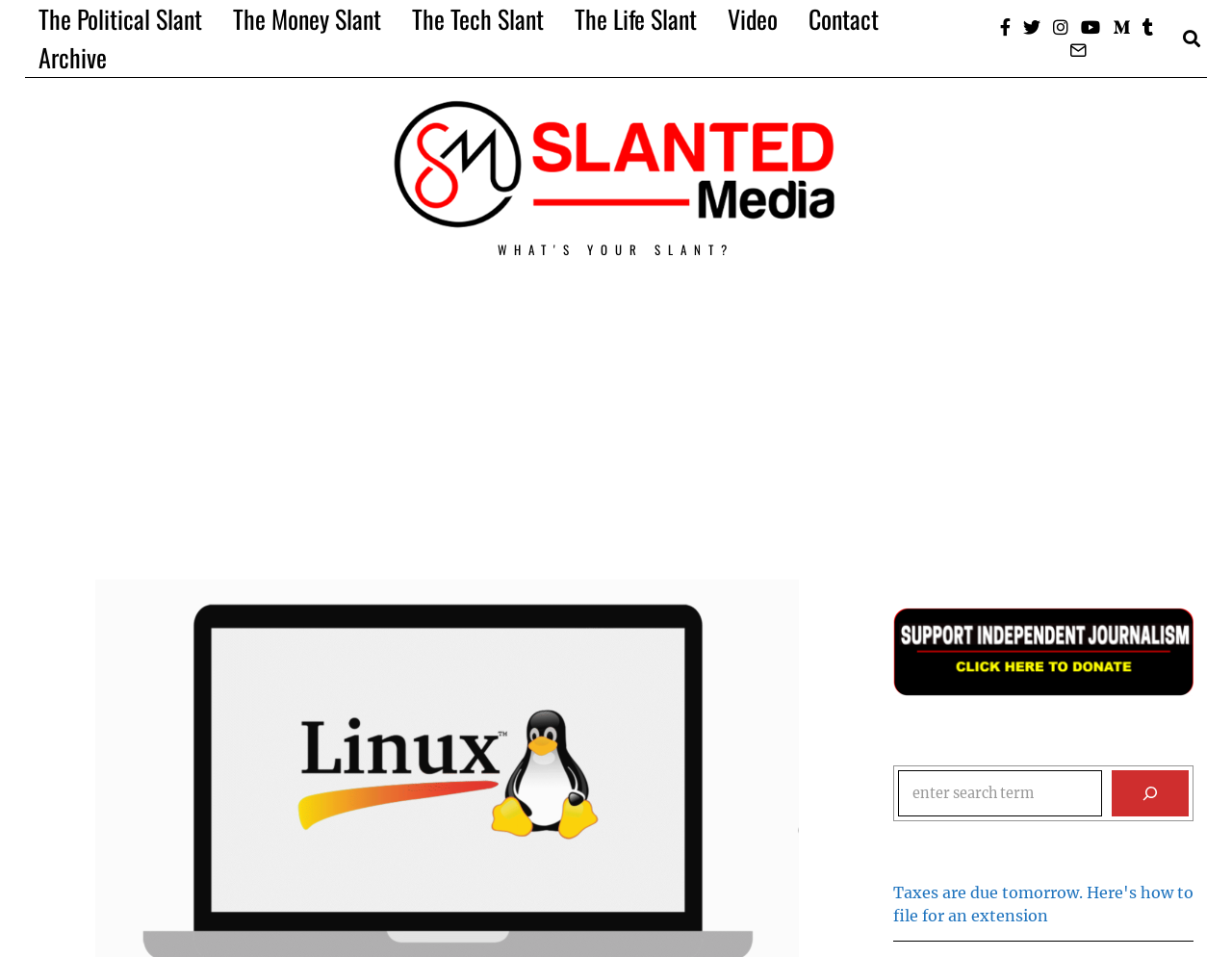From the screenshot, find the bounding box of the UI element matching this description: "name="s" placeholder="Search..."". Supply the bounding box coordinates in the form [left, top, right, bottom], each a float between 0 and 1.

None